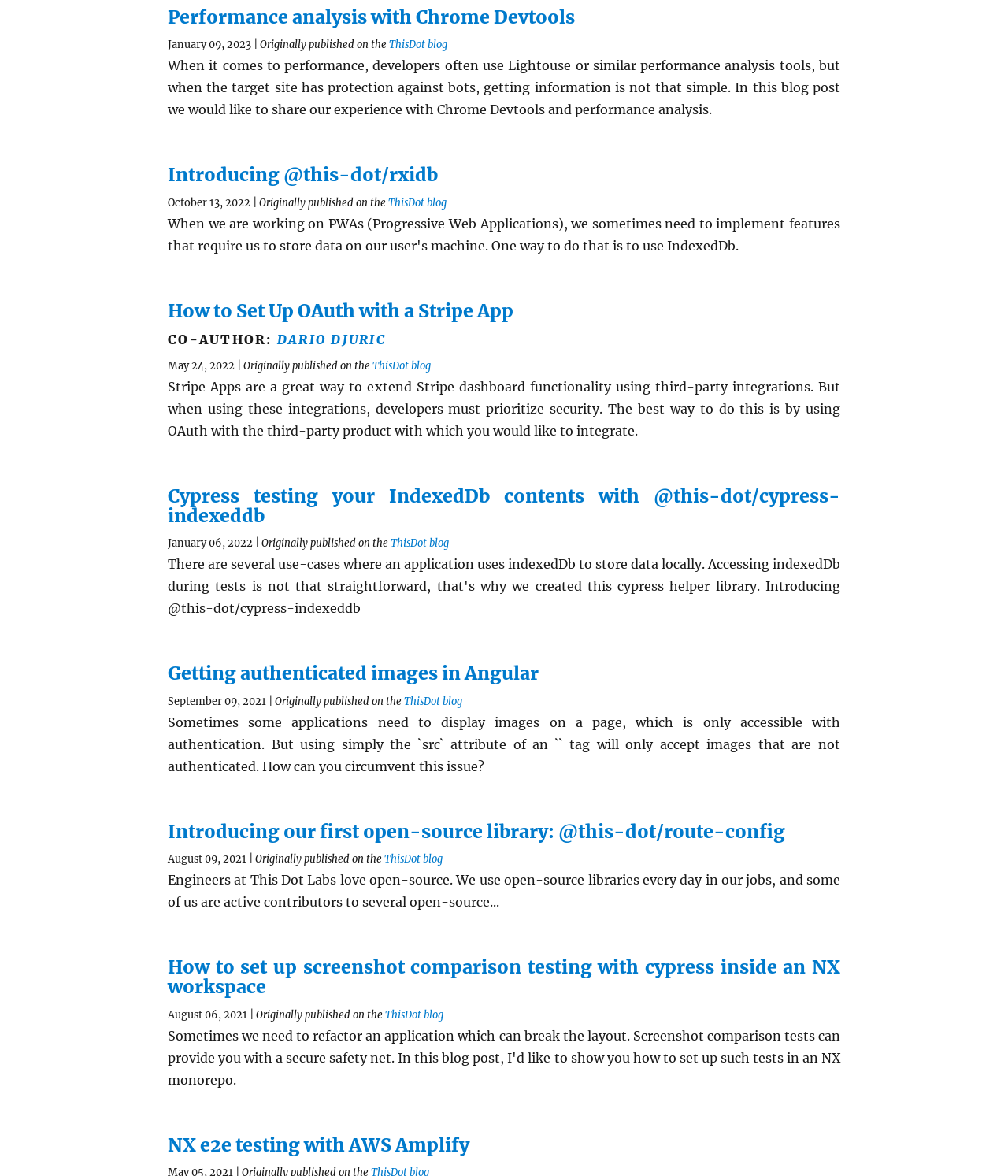Provide a brief response in the form of a single word or phrase:
What is the topic of the second blog post?

Introducing @this-dot/rxidb